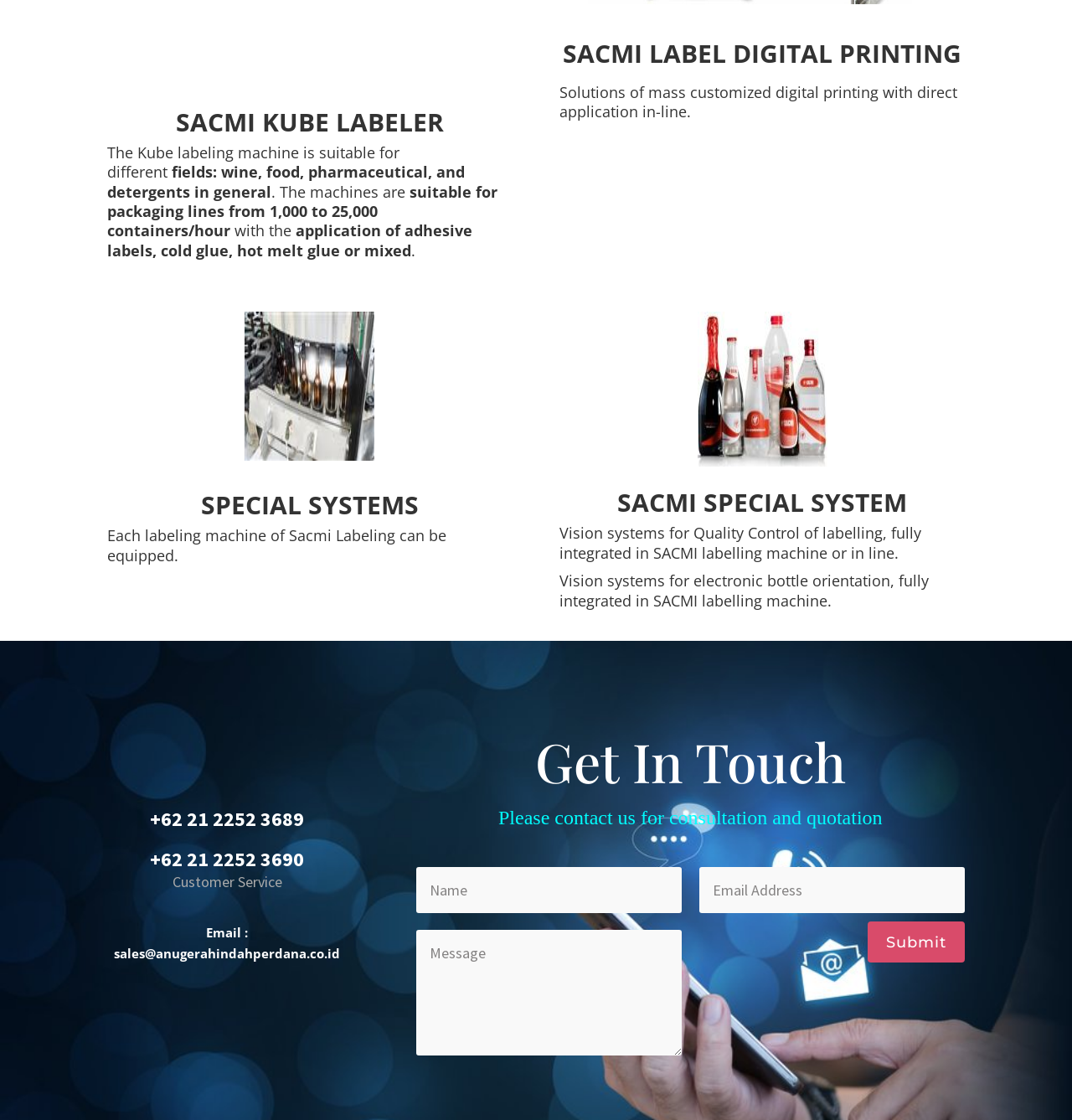What is the contact number for customer service?
Kindly answer the question with as much detail as you can.

The contact number for customer service is mentioned in the StaticText element, which is '+62 21 2252 3689'. This element is a child of the root element and has a bounding box coordinate of [0.14, 0.719, 0.284, 0.743].